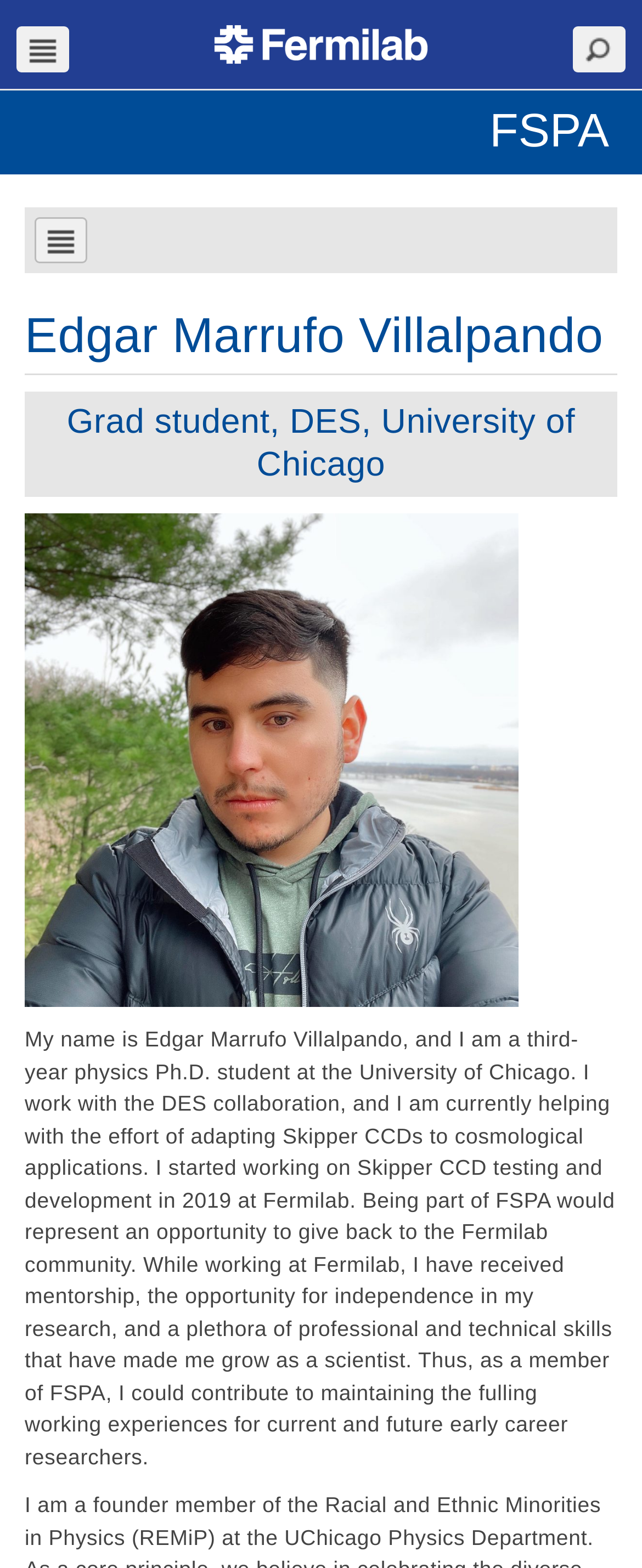Locate the UI element described as follows: "Navbar Toggle". Return the bounding box coordinates as four float numbers between 0 and 1 in the order [left, top, right, bottom].

[0.054, 0.139, 0.136, 0.168]